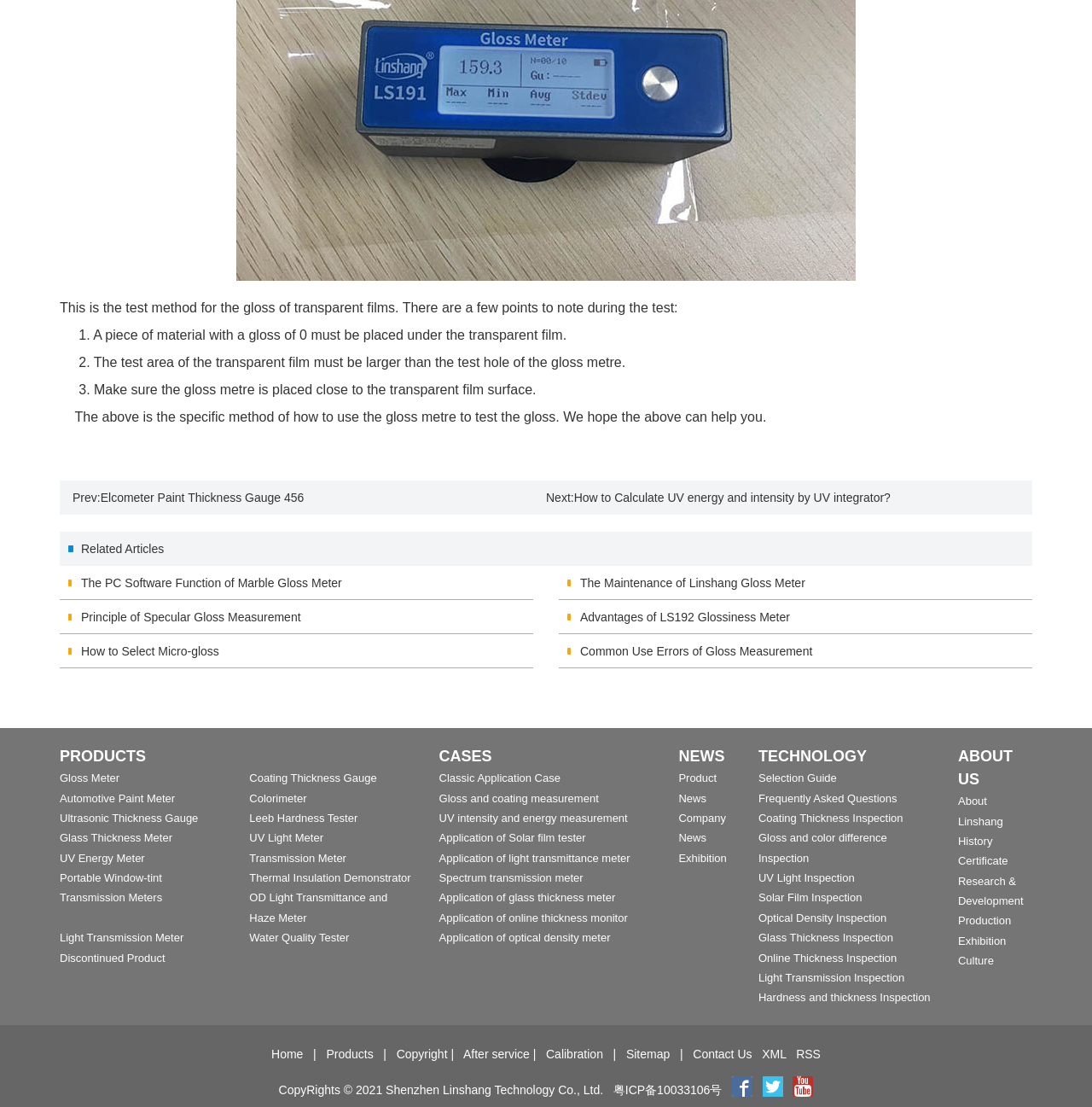How many categories are there on the webpage?
Could you answer the question in a detailed manner, providing as much information as possible?

The webpage has five main categories: 'PRODUCTS', 'CASES', 'NEWS', 'TECHNOLOGY', and 'ABOUT US', which are indicated by headings on the webpage.